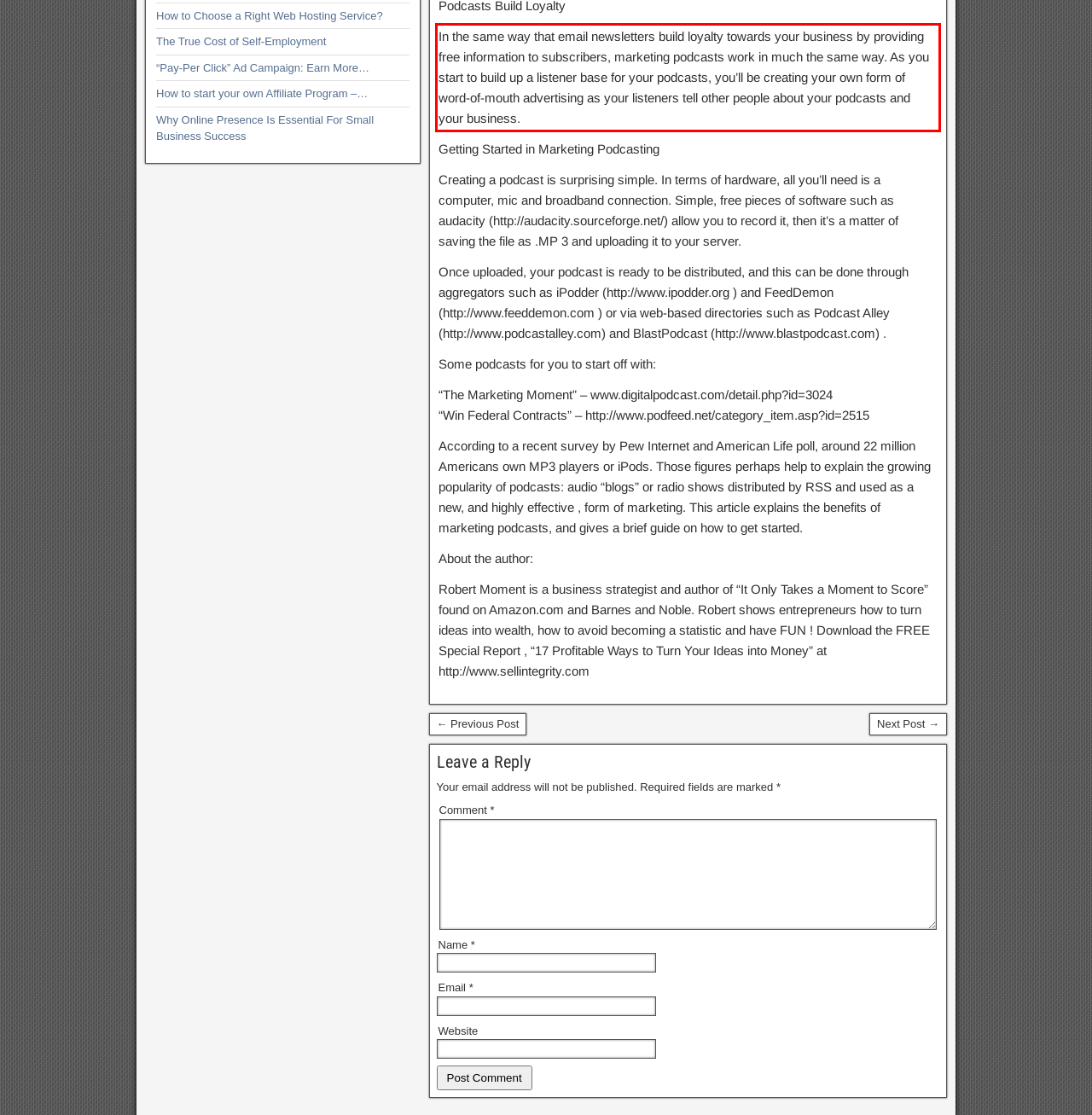Using the provided screenshot of a webpage, recognize and generate the text found within the red rectangle bounding box.

In the same way that email newsletters build loyalty towards your business by providing free information to subscribers, marketing podcasts work in much the same way. As you start to build up a listener base for your podcasts, you’ll be creating your own form of word-of-mouth advertising as your listeners tell other people about your podcasts and your business.